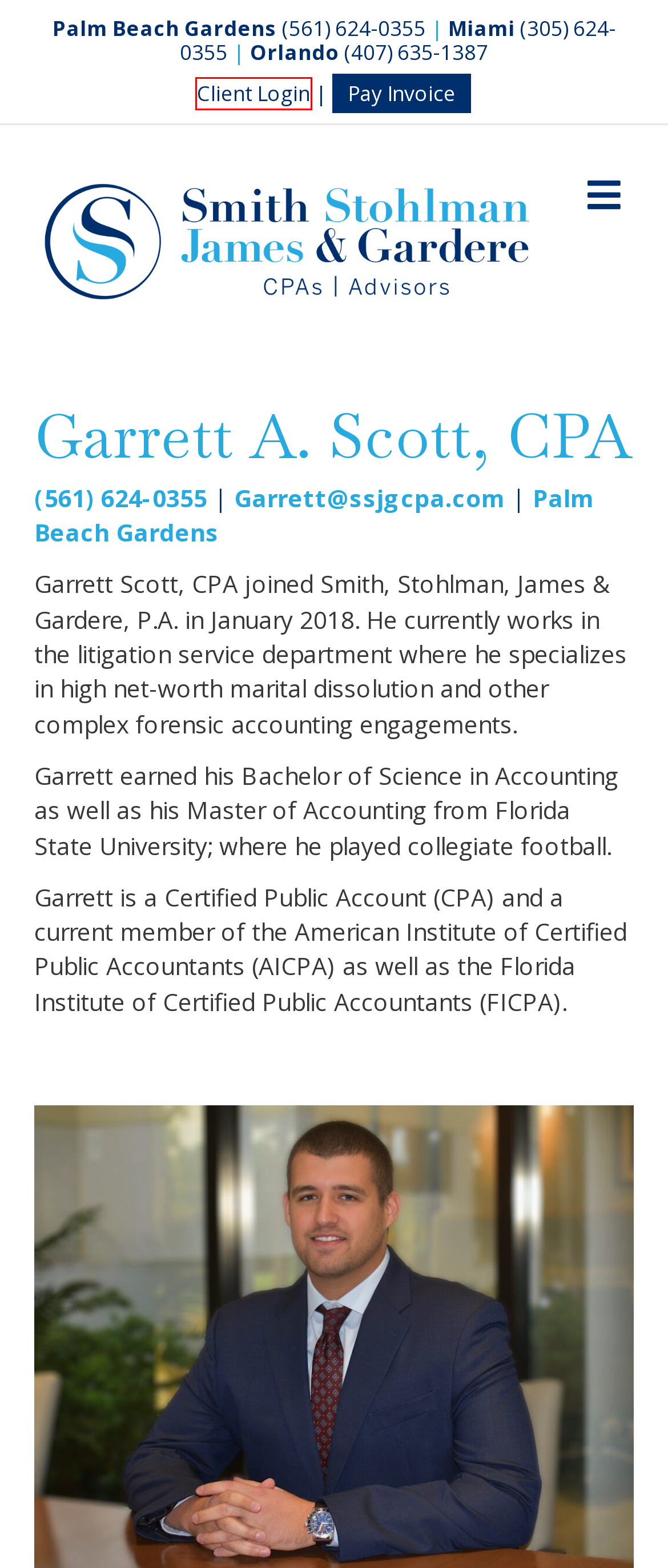Consider the screenshot of a webpage with a red bounding box around an element. Select the webpage description that best corresponds to the new page after clicking the element inside the red bounding box. Here are the candidates:
A. iPosPays Payment Form
B. Miami’s Top Accounting Firm - Smith Stohlman James & Gardere
C. Purchasing a Business? Here’s Why You Need a Forensic Accountant - Smith Stohlman James & Gardere
D. Top Accounting Firm in Orlando - Smith Stohlman James & Gardere
E. Login
F. Contact - Smith Stohlman James & Gardere
G. Palm Beach Gardens Leading Accounting Firm - Smith Stohlman James & Gardere
H. Terms of Use - Smith Stohlman James & Gardere

E